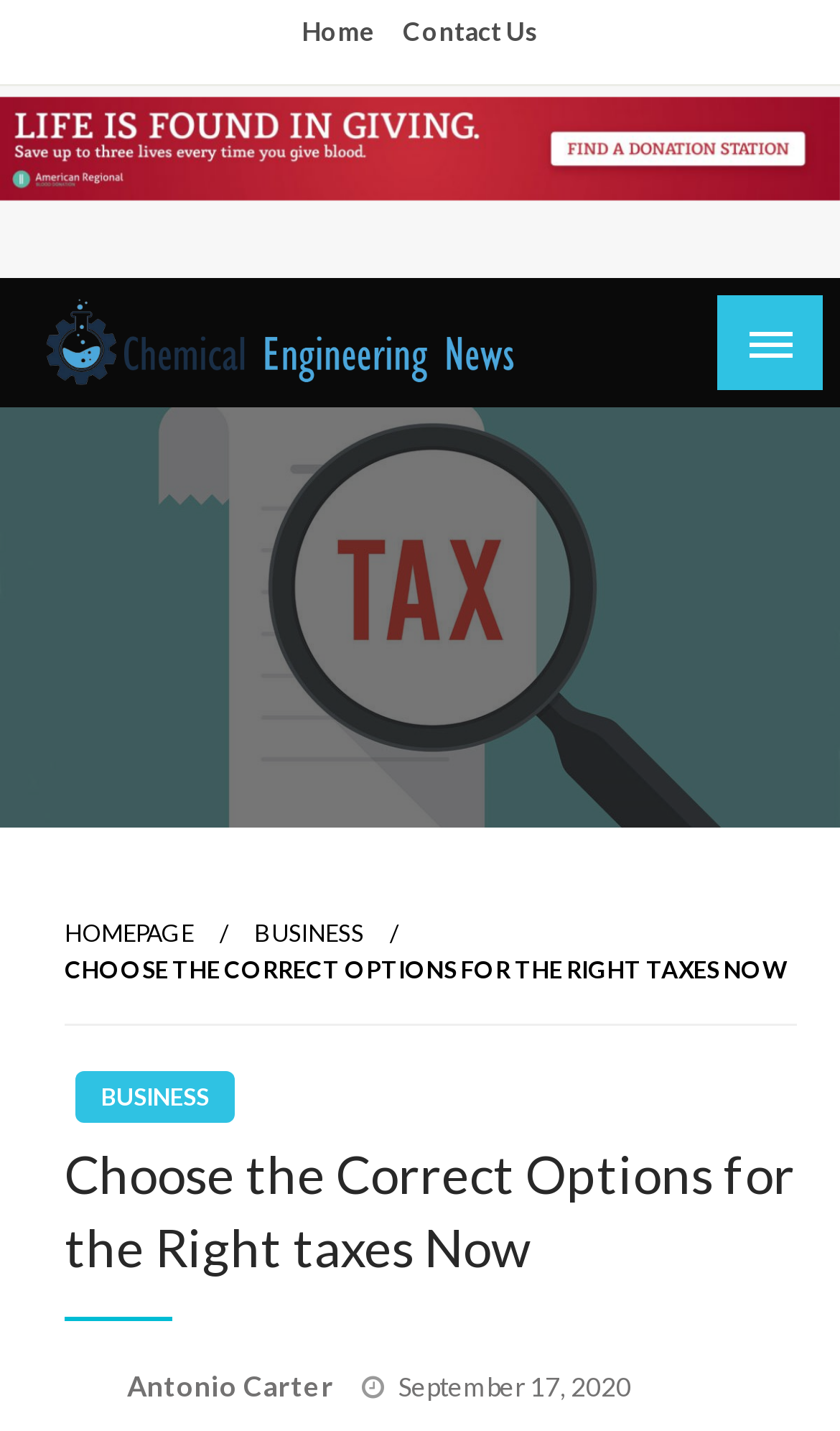What is the name of the news website?
Using the image, provide a concise answer in one word or a short phrase.

Chemical Engineering News